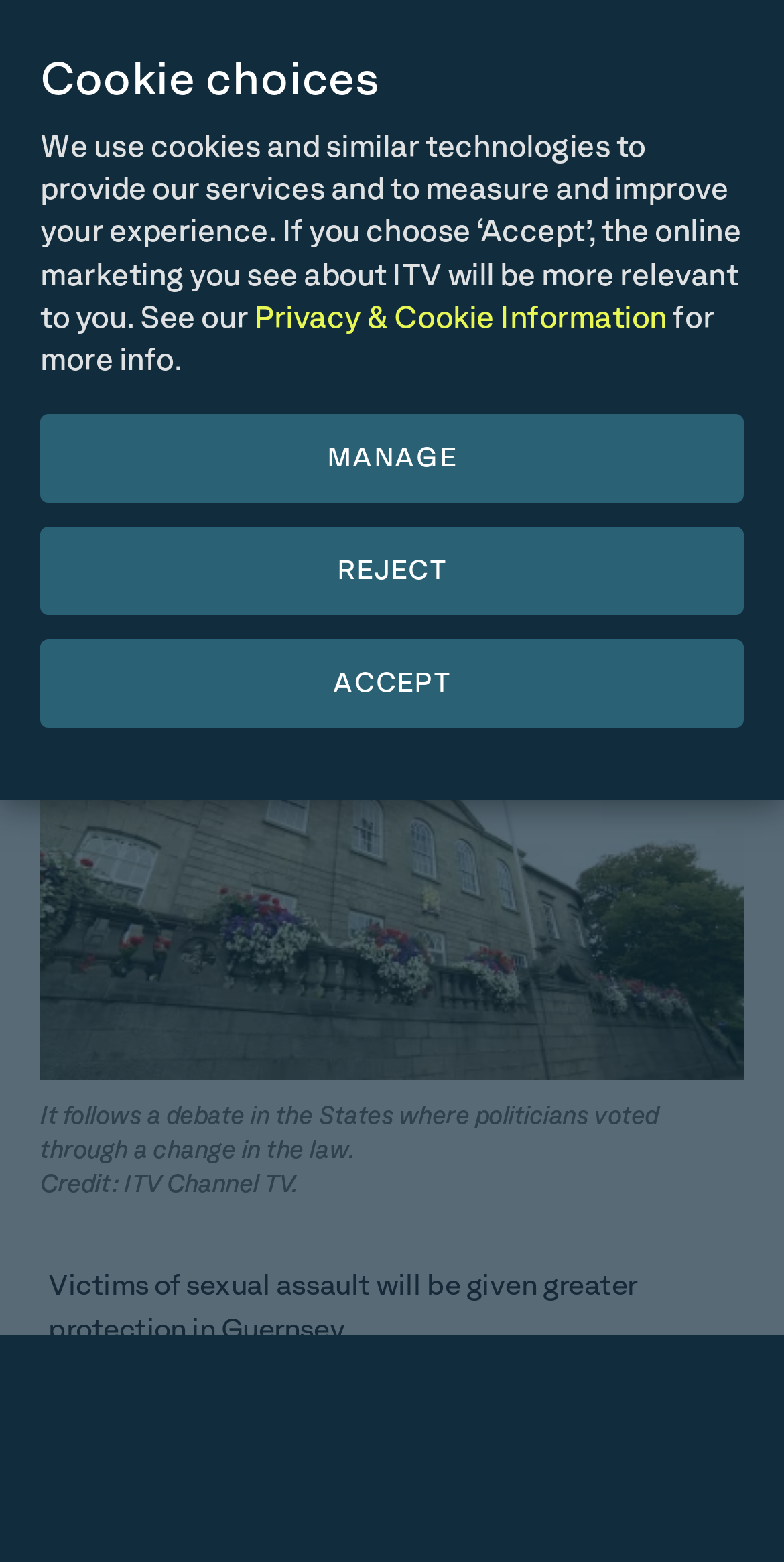Identify the bounding box coordinates of the area you need to click to perform the following instruction: "Enter your name".

None